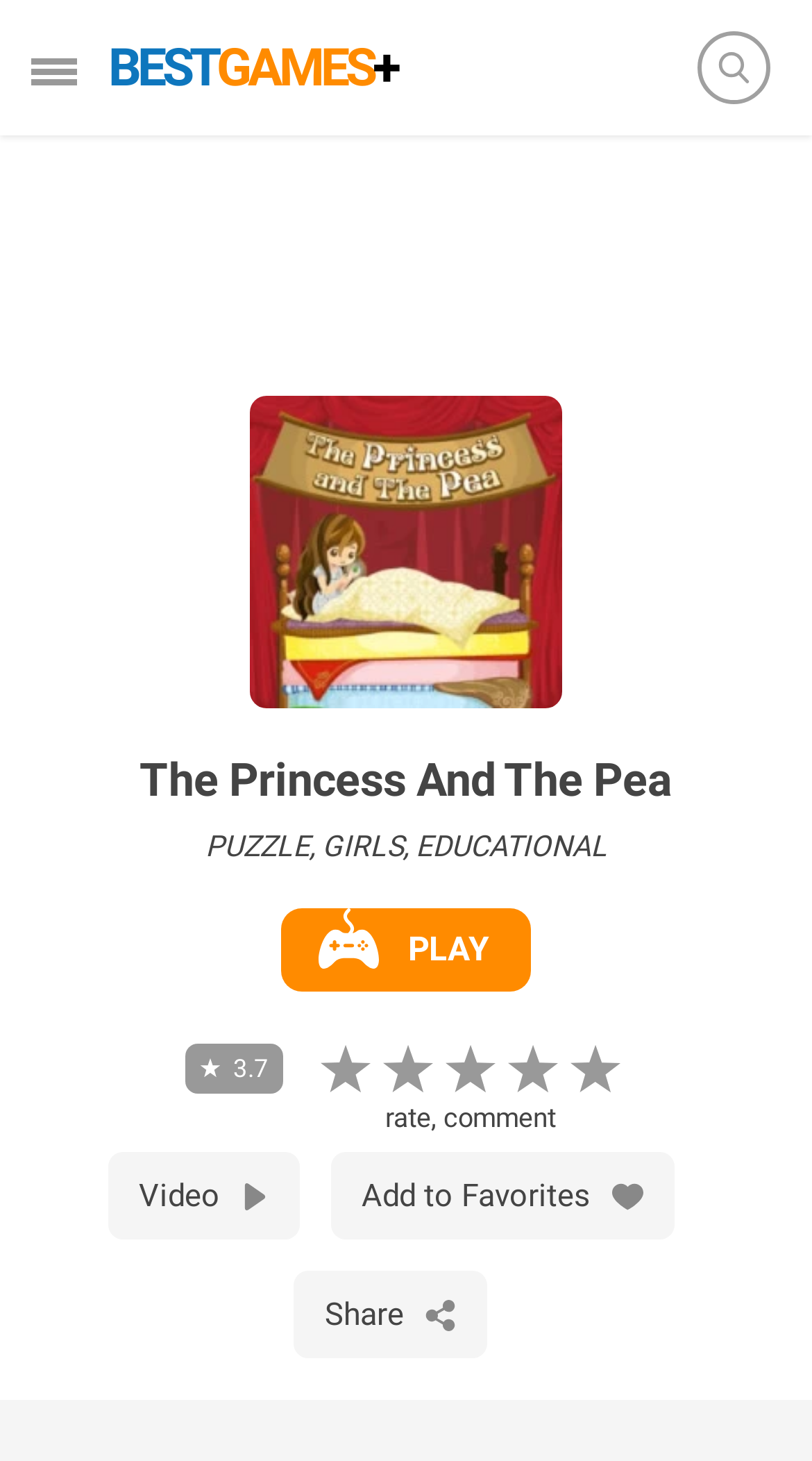What is the rating of this game?
Based on the screenshot, provide a one-word or short-phrase response.

3.7